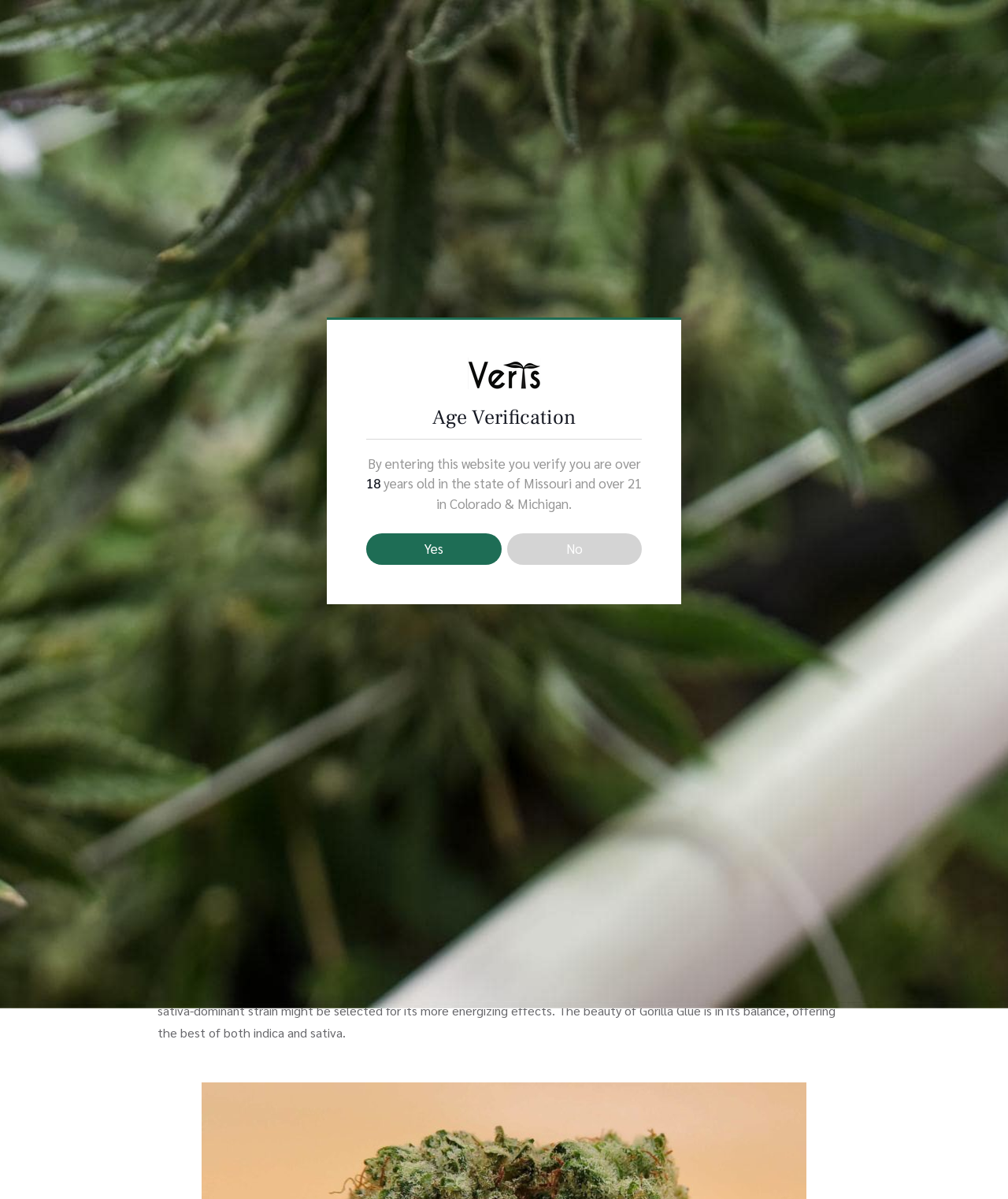Find the bounding box coordinates for the element that must be clicked to complete the instruction: "Click the 'Yes' button for age verification". The coordinates should be four float numbers between 0 and 1, indicated as [left, top, right, bottom].

[0.363, 0.445, 0.497, 0.471]